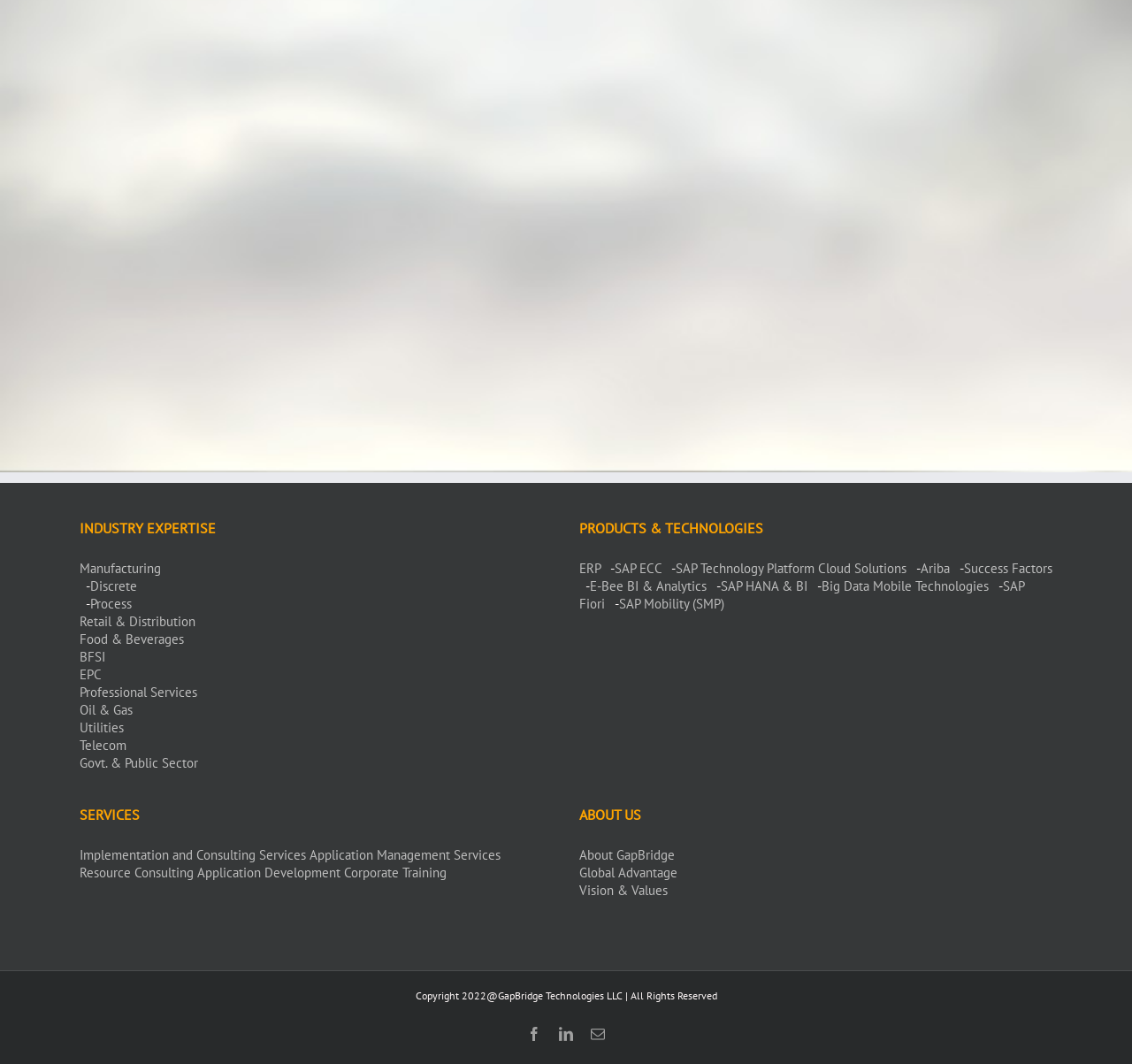Locate the bounding box coordinates of the element that should be clicked to execute the following instruction: "View ERP products".

[0.512, 0.527, 0.53, 0.542]